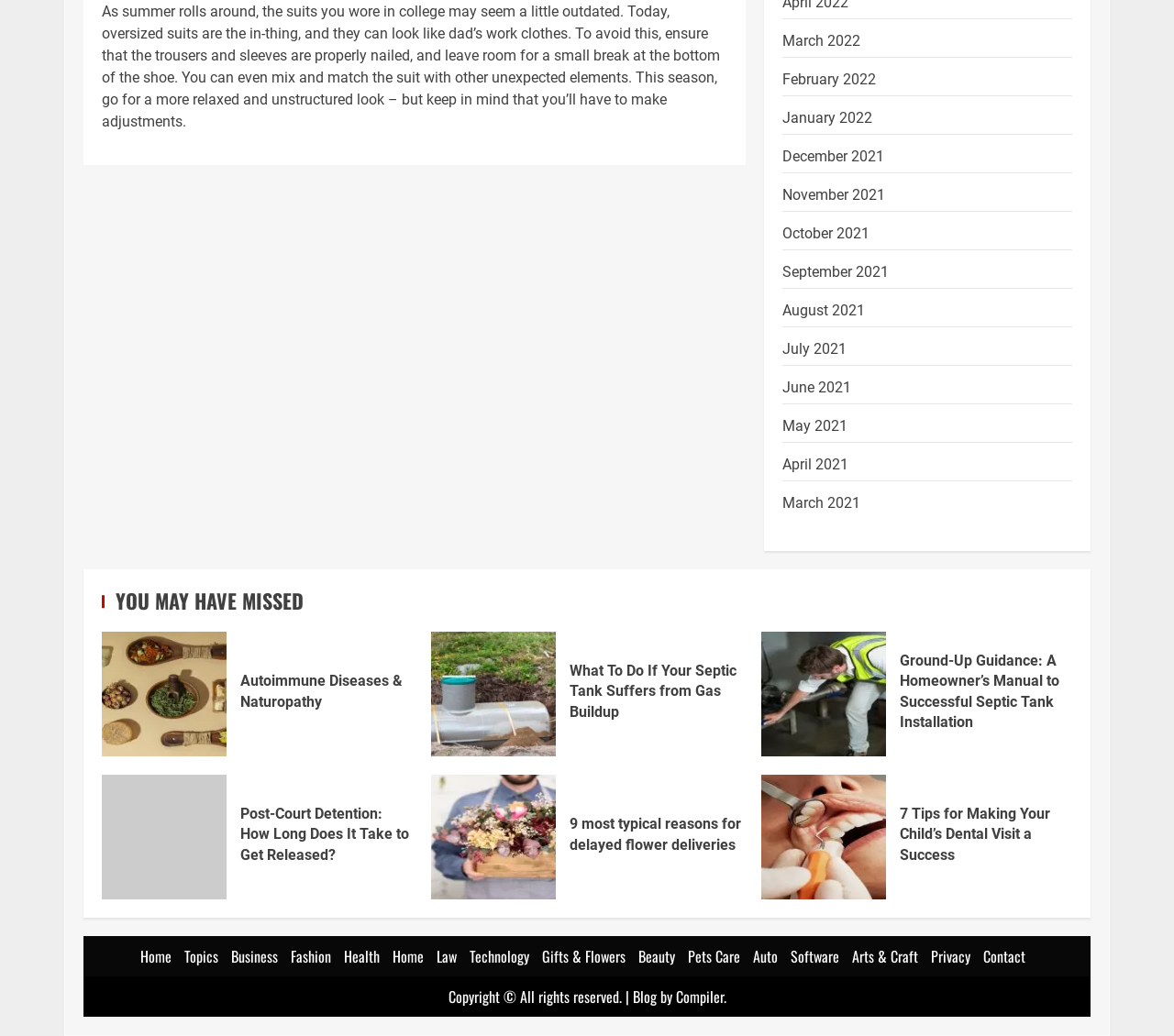Find the bounding box coordinates for the UI element whose description is: "Software". The coordinates should be four float numbers between 0 and 1, in the format [left, top, right, bottom].

[0.673, 0.912, 0.714, 0.934]